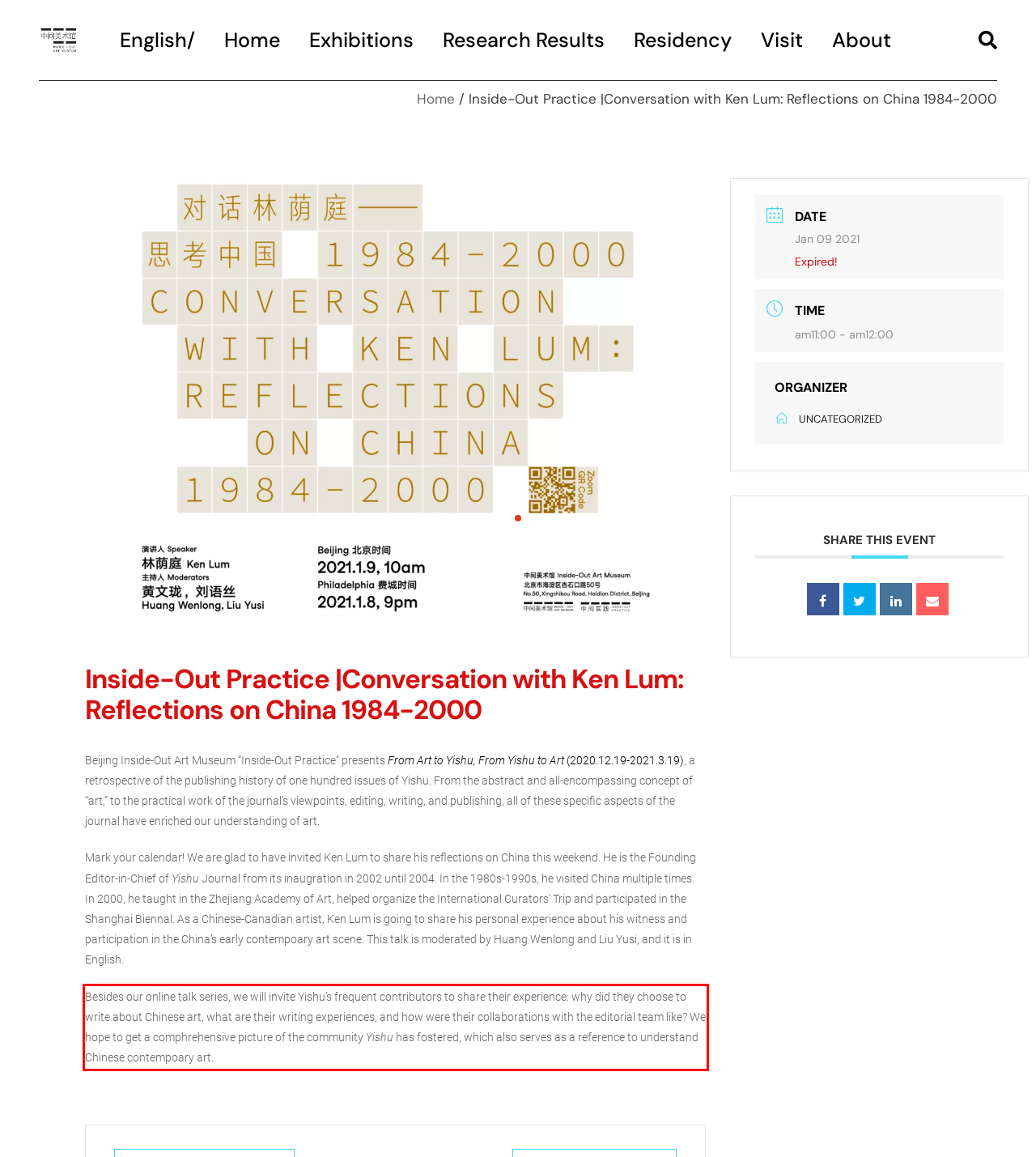You have a screenshot of a webpage with a UI element highlighted by a red bounding box. Use OCR to obtain the text within this highlighted area.

Besides our online talk series, we will invite Yishu’s frequent contributors to share their experience: why did they choose to write about Chinese art, what are their writing experiences, and how were their collaborations with the editorial team like? We hope to get a comphrehensive picture of the community Yishu has fostered, which also serves as a reference to understand Chinese contempoary art.